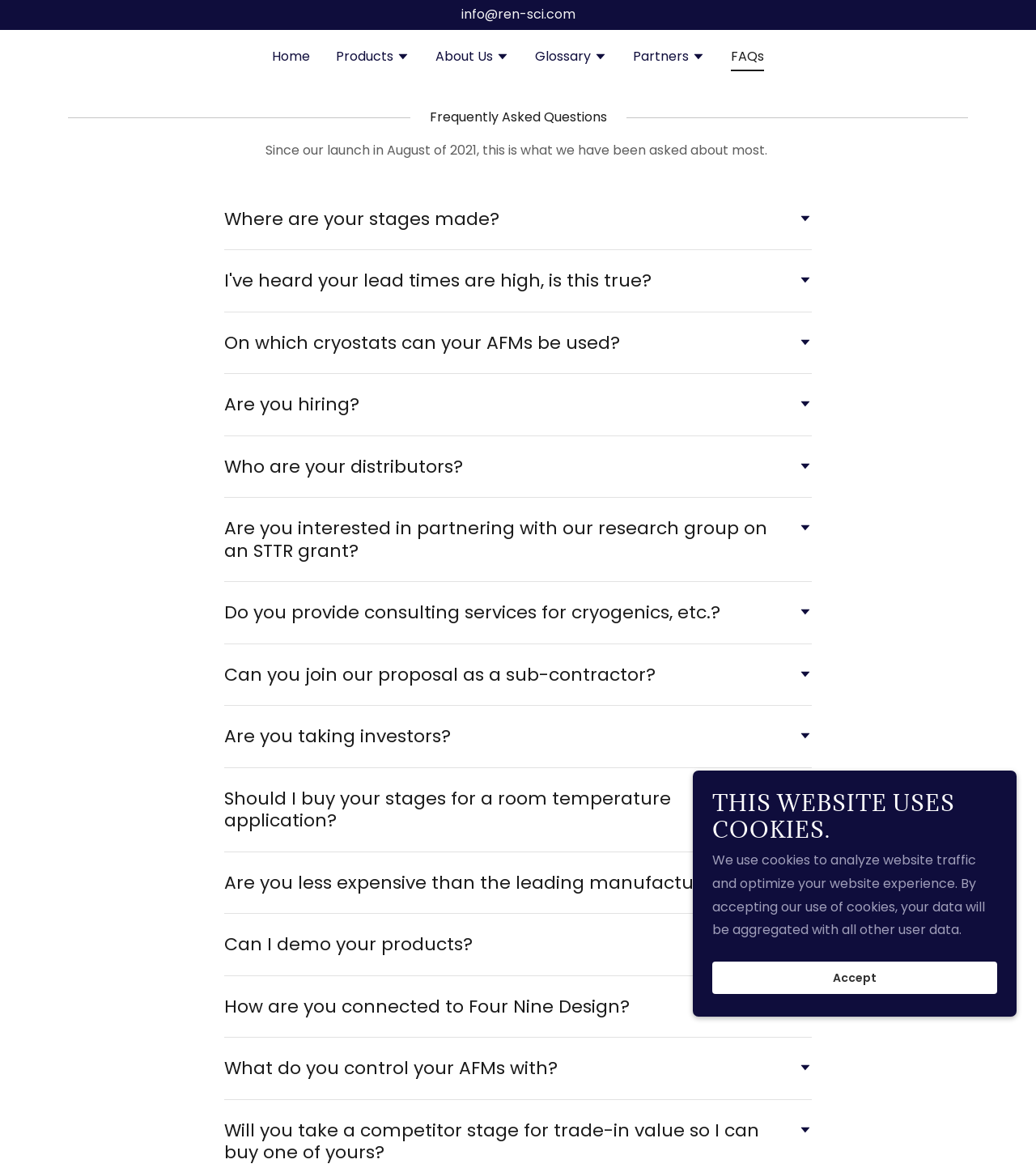Provide a brief response to the question below using a single word or phrase: 
Is there a 'Home' link on the webpage?

Yes